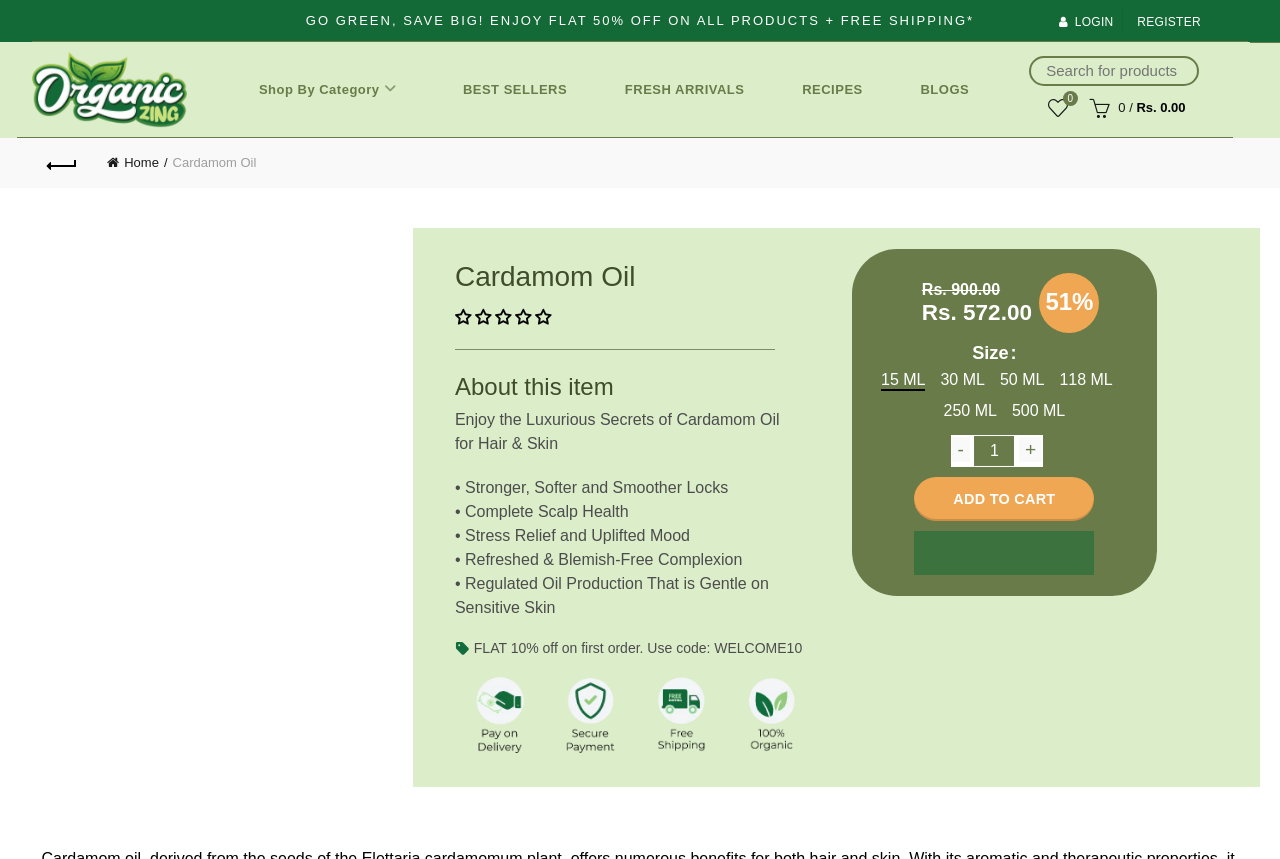How many stars does the product have? From the image, respond with a single word or brief phrase.

0.00 stars